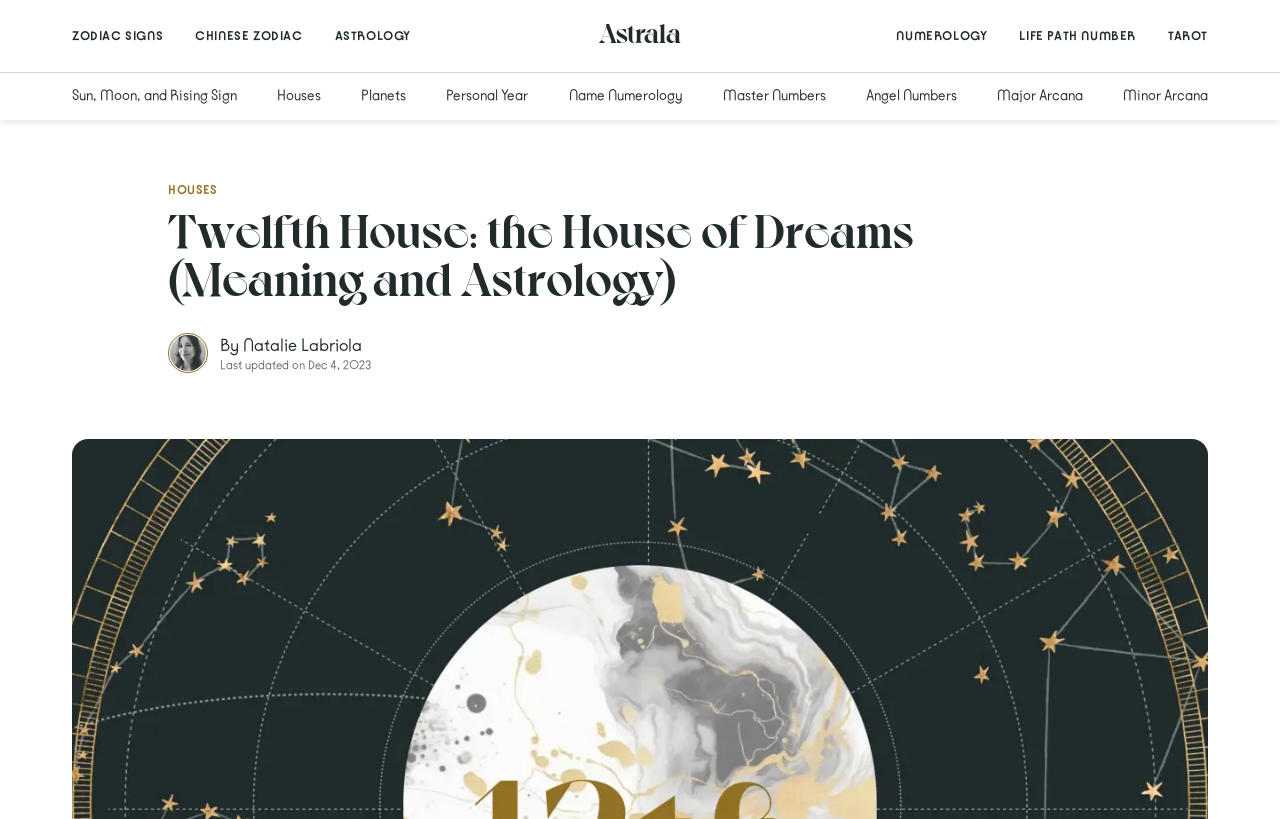What is the topic of the webpage?
Answer the question with just one word or phrase using the image.

Astrology